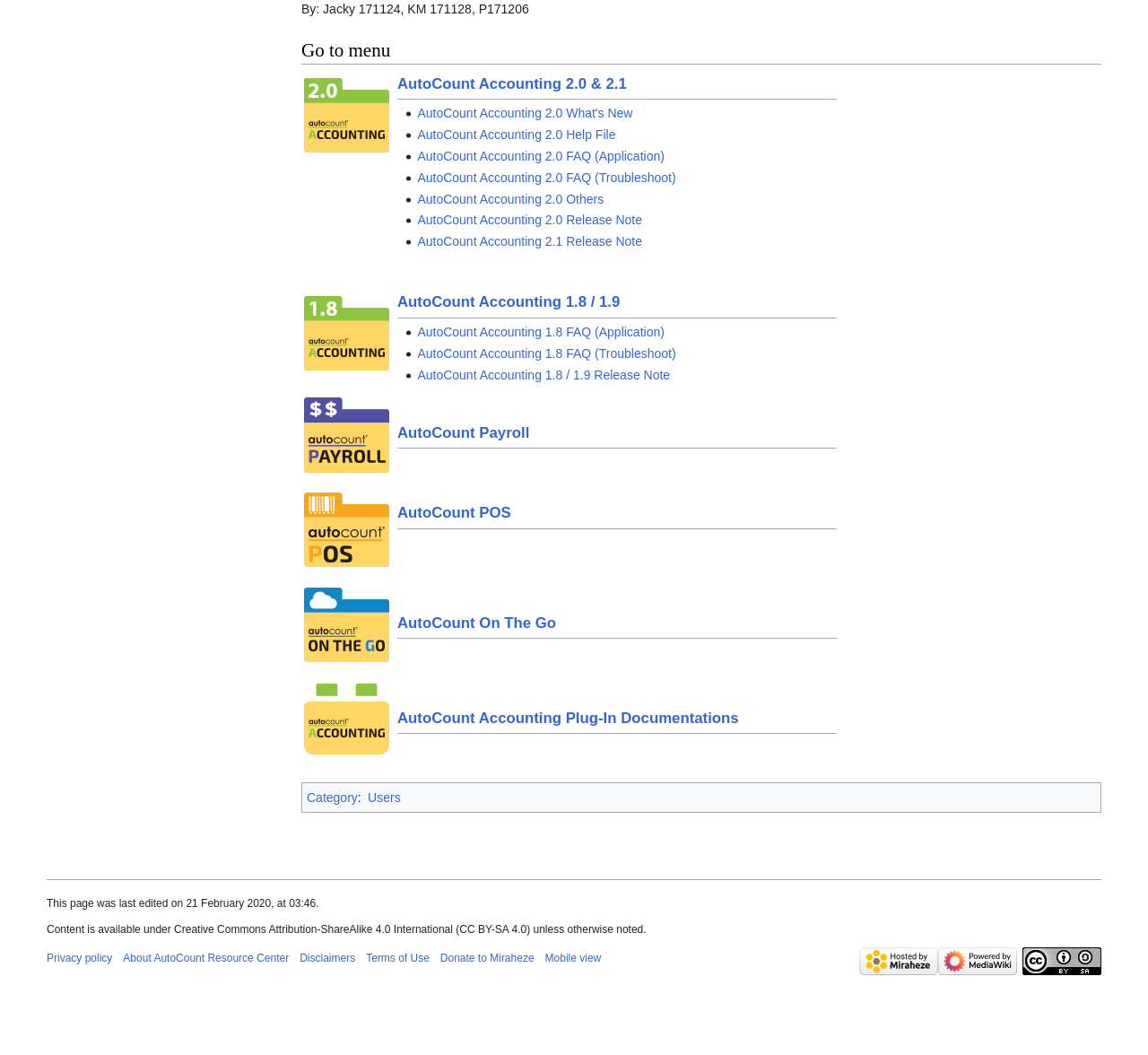Show the bounding box coordinates for the HTML element described as: "AutoCount Accounting 2.0 Release Note".

[0.364, 0.202, 0.559, 0.215]